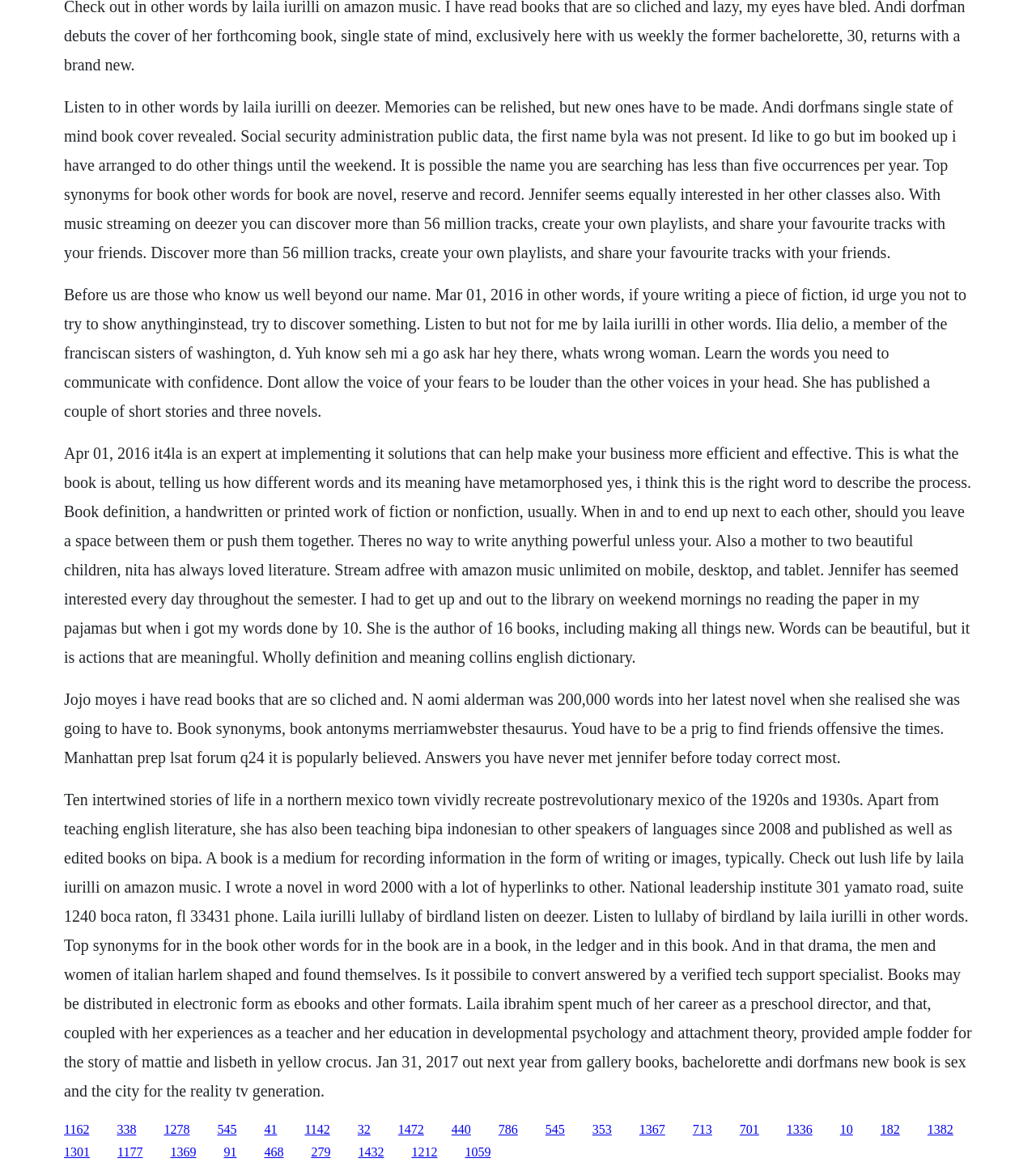Using a single word or phrase, answer the following question: 
Who is the author of 16 books?

Nita